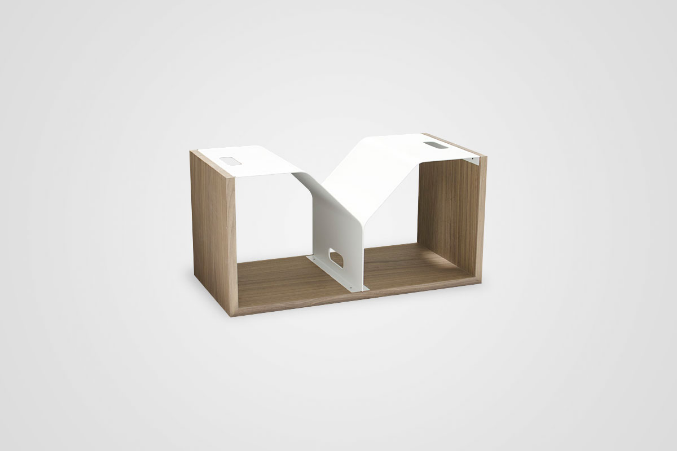Elaborate on all the features and components visible in the image.

The image showcases a sleek and modern piece of furniture named "TWO," which combines functionality and aesthetic appeal. This innovative design features a base made of Canaletto Walnut, contrasted beautifully by a white steel top. The furniture piece is multifunctional, serving as a coffee table, a library shelf, or even a desk when positioned vertically. Its clever design incorporates smooth lines and practical cutouts, emphasizing both style and usability. TWO offers enhanced dimensions compared to its predecessor, UNO, providing greater versatility for various spaces. The overall composition reflects contemporary design principles, making it a perfect addition to modern interiors.